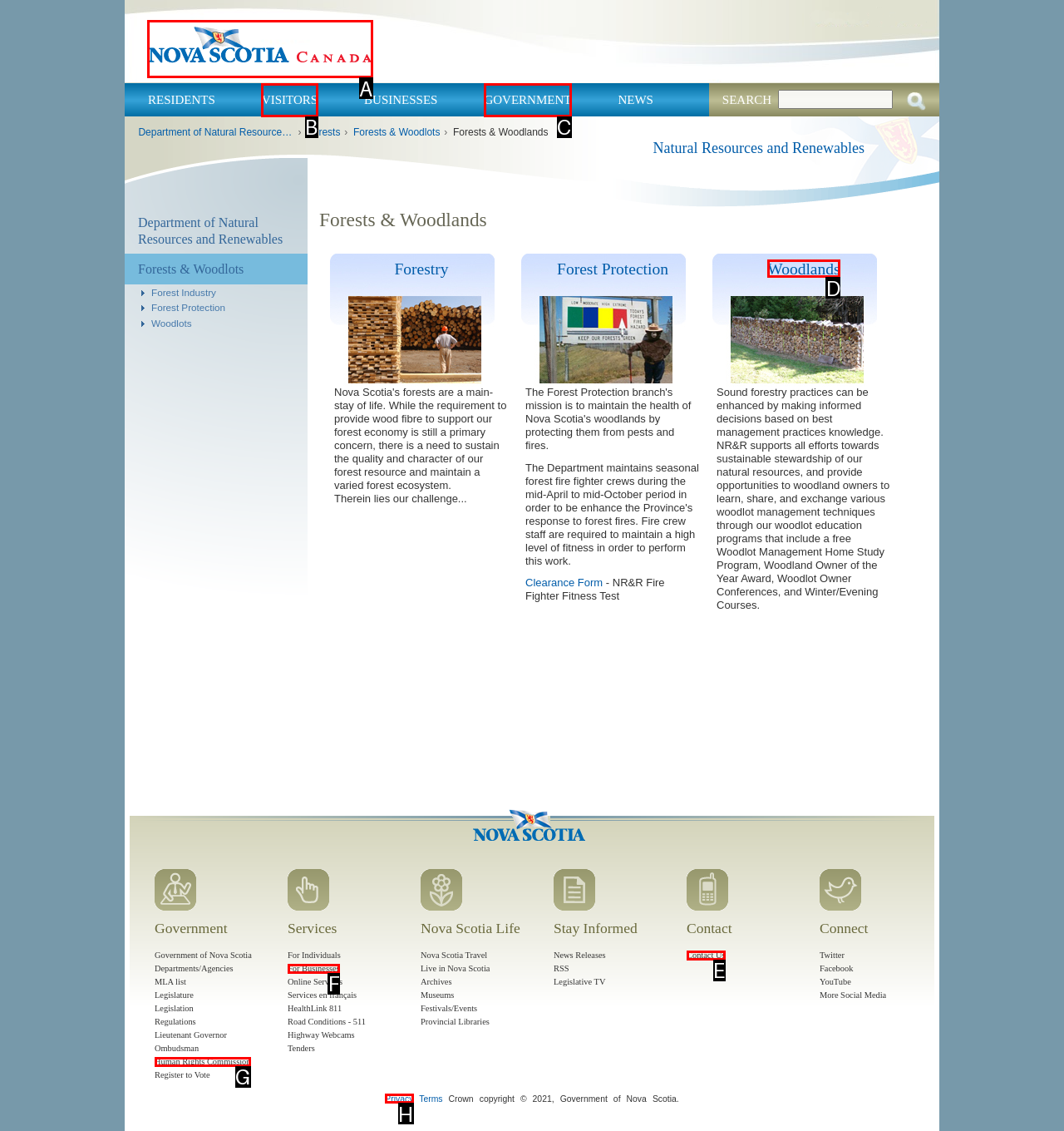Find the appropriate UI element to complete the task: Visit the Government of Nova Scotia website. Indicate your choice by providing the letter of the element.

A